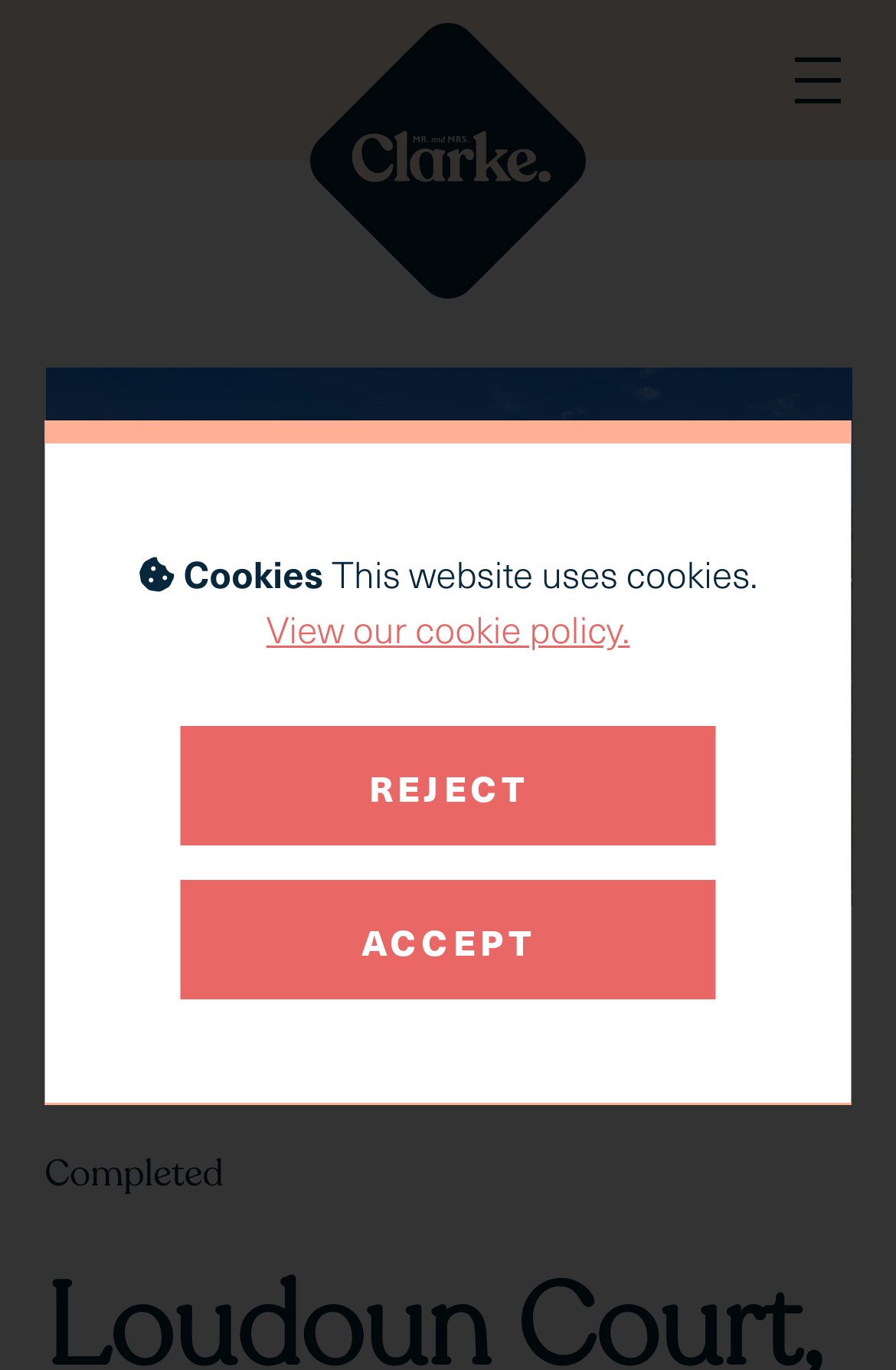What is the status of the property?
Look at the image and provide a detailed response to the question.

I can see a StaticText element with the text 'Completed' on the webpage, which suggests that the property is completed.